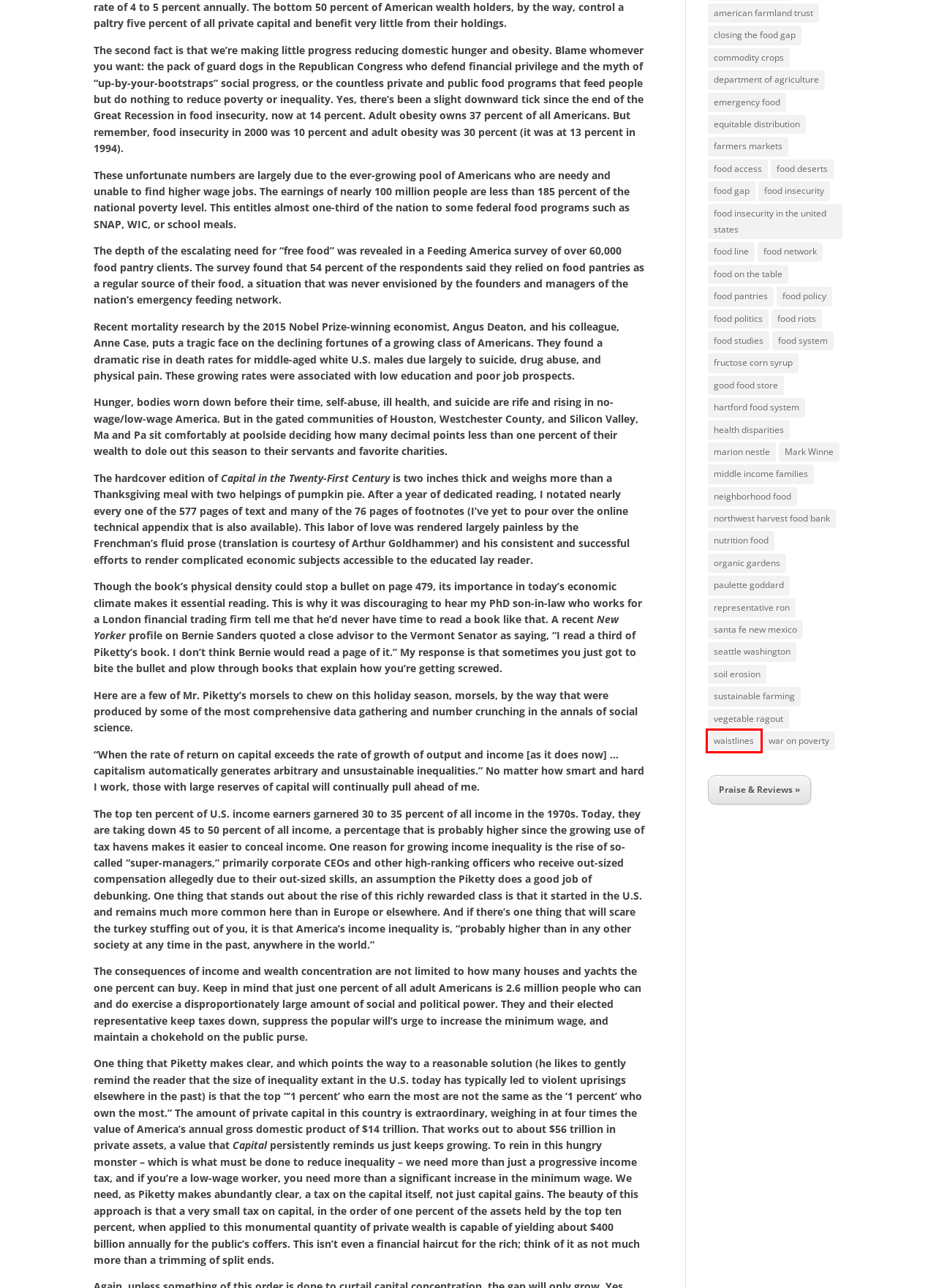Look at the screenshot of a webpage, where a red bounding box highlights an element. Select the best description that matches the new webpage after clicking the highlighted element. Here are the candidates:
A. food access | Mark Winne
B. Praise & Reviews | Mark Winne
C. food insecurity | Mark Winne
D. fructose corn syrup | Mark Winne
E. food insecurity in the united states | Mark Winne
F. waistlines | Mark Winne
G. organic gardens | Mark Winne
H. neighborhood food | Mark Winne

F